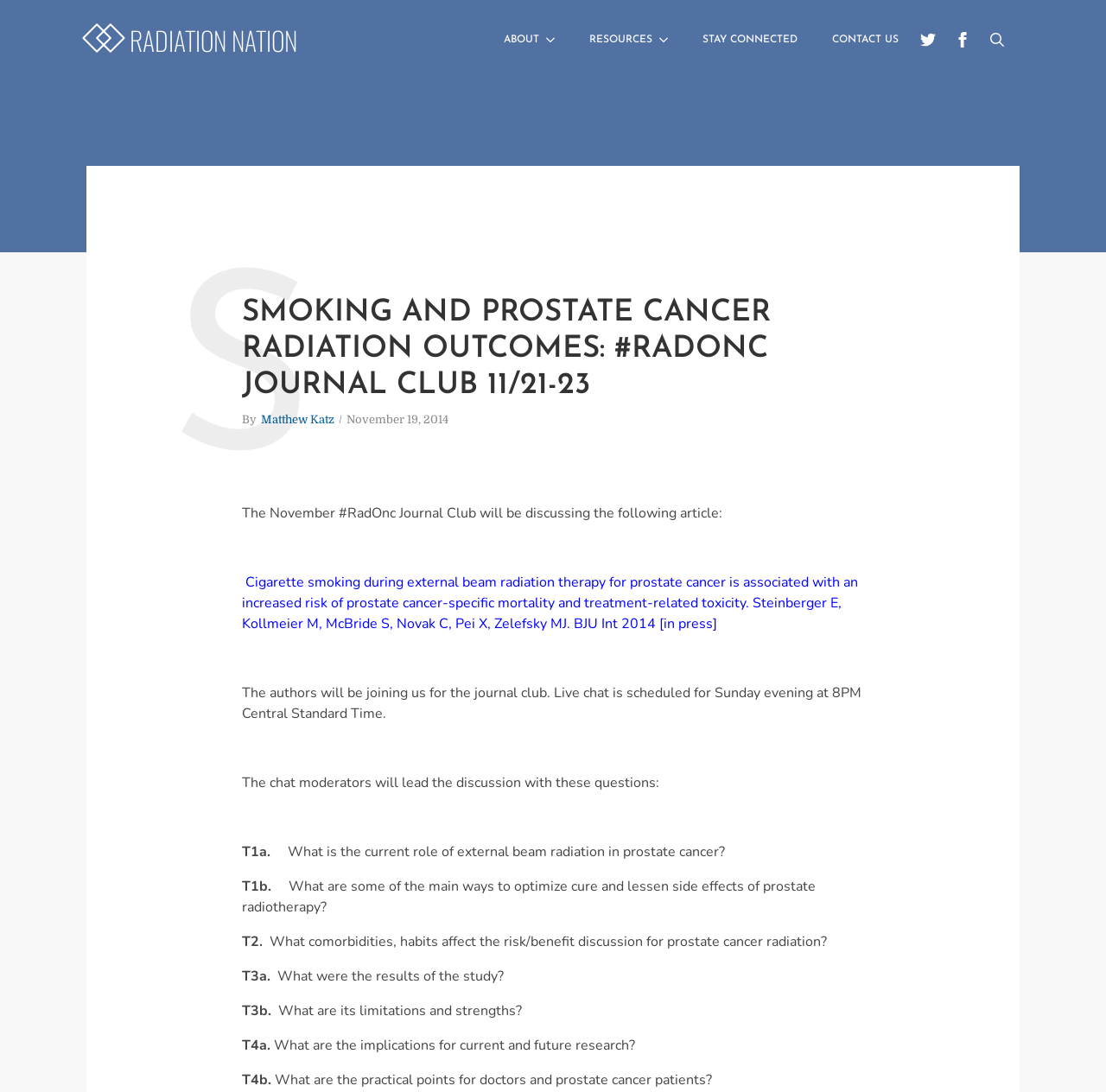Please pinpoint the bounding box coordinates for the region I should click to adhere to this instruction: "Read the article by Matthew Katz".

[0.236, 0.377, 0.302, 0.392]